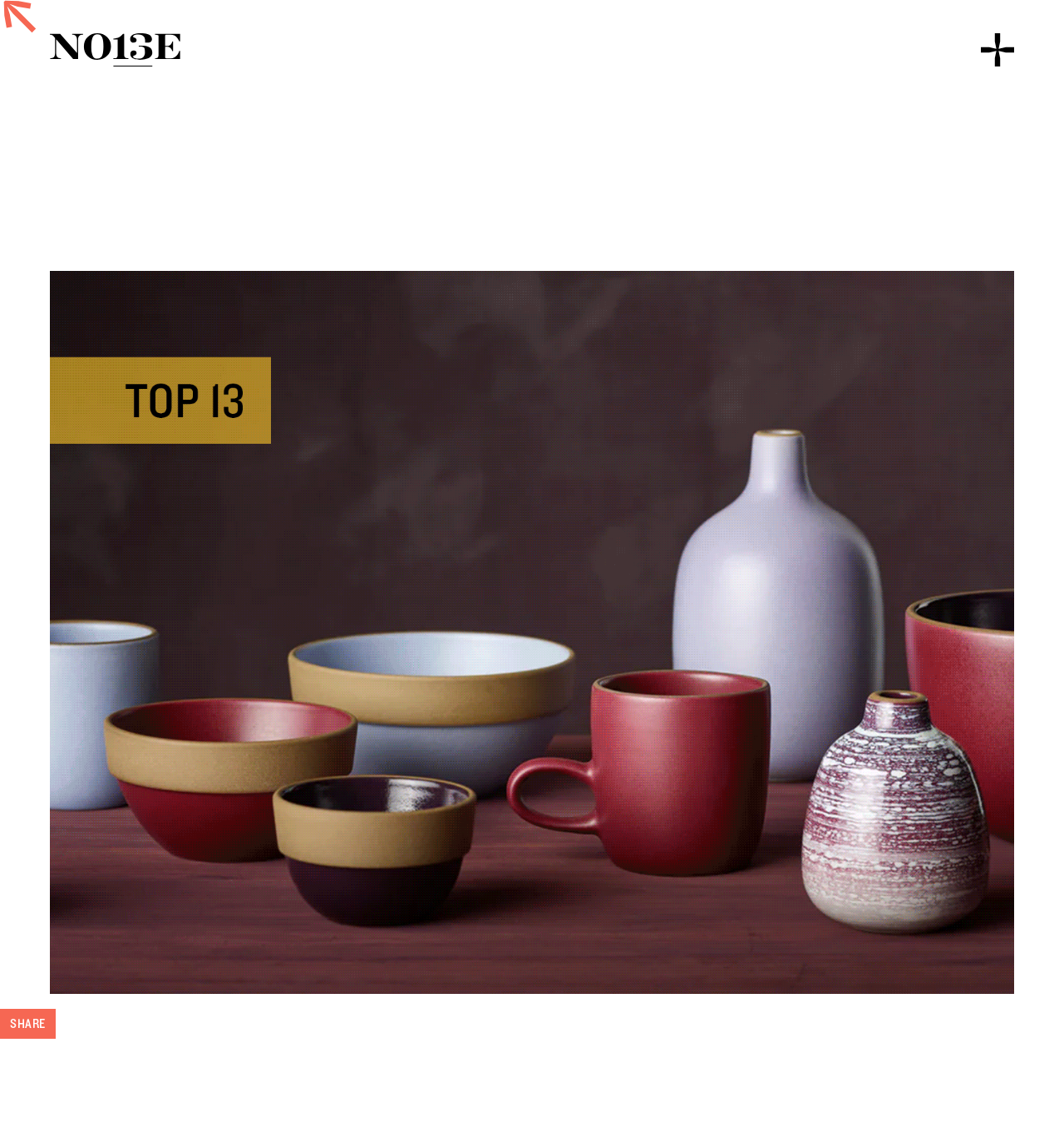Generate the main heading text from the webpage.

December’s Top 13: Holiday Gift Guide